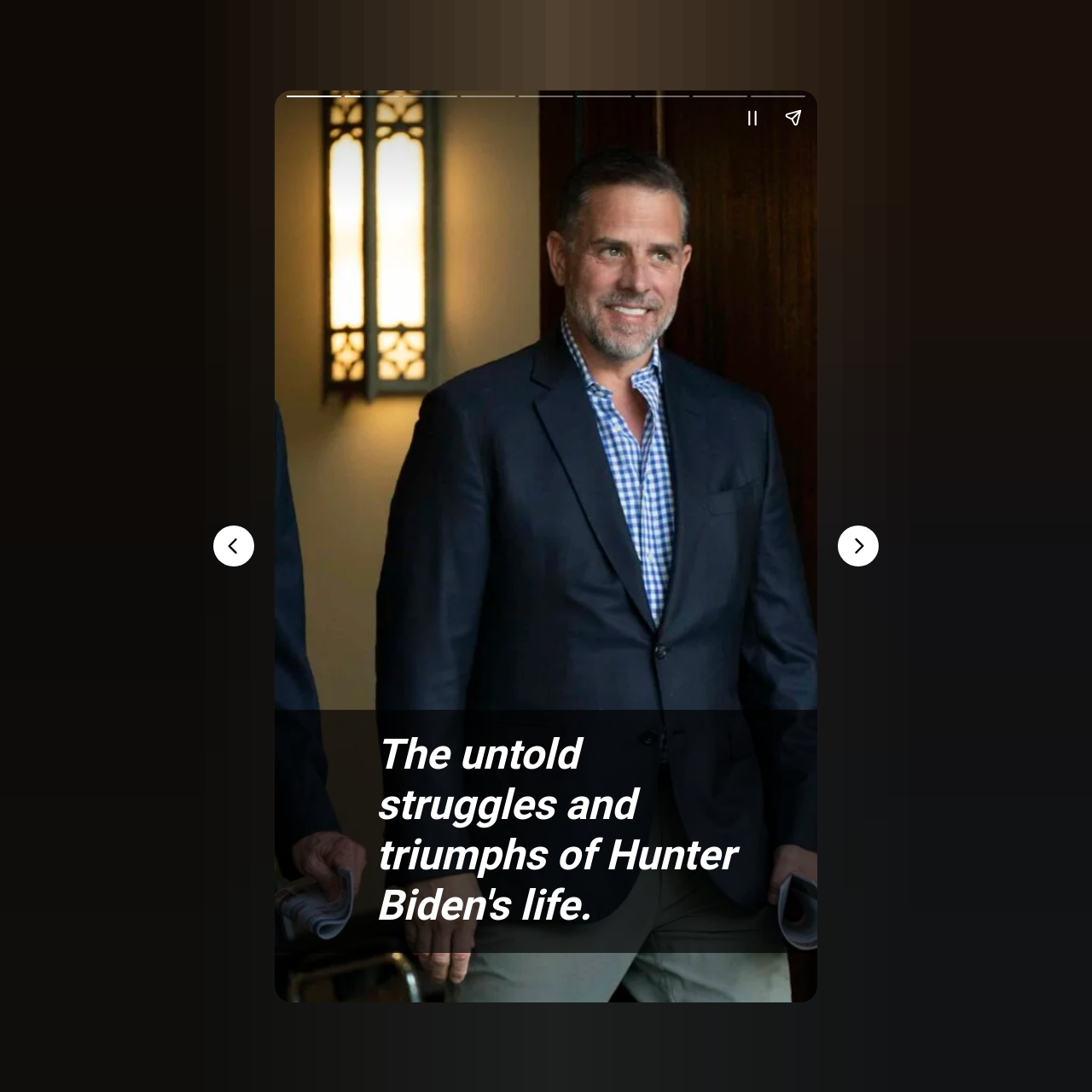What is the purpose of the 'Previous page' button?
Provide a detailed and well-explained answer to the question.

The 'Previous page' button is likely used to navigate to the previous page of the story or content, allowing users to go back and review previous sections.